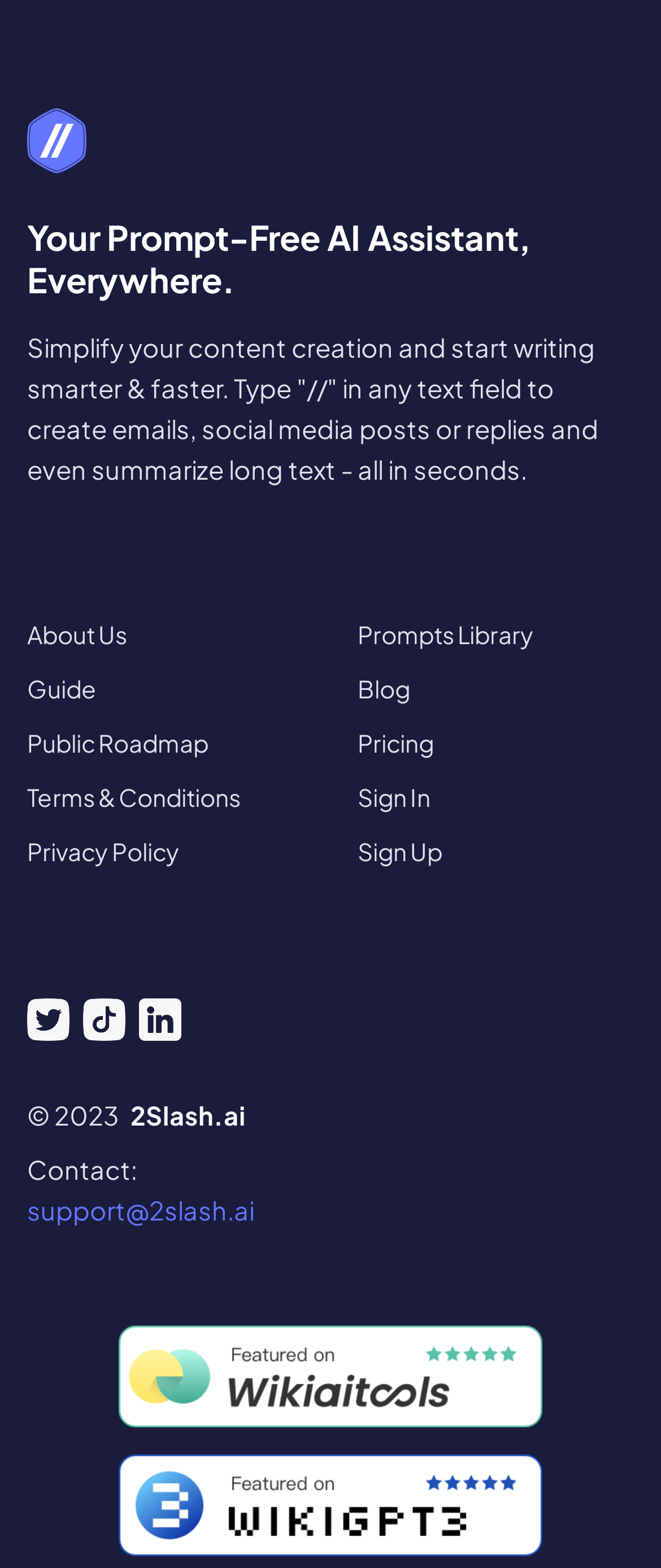How many navigation links are available?
Provide a comprehensive and detailed answer to the question.

I counted 11 navigation links on the page, including About Us, Guide, Public Roadmap, Terms & Conditions, Privacy Policy, Prompts Library, Blog, Pricing, Sign In, and Sign Up.